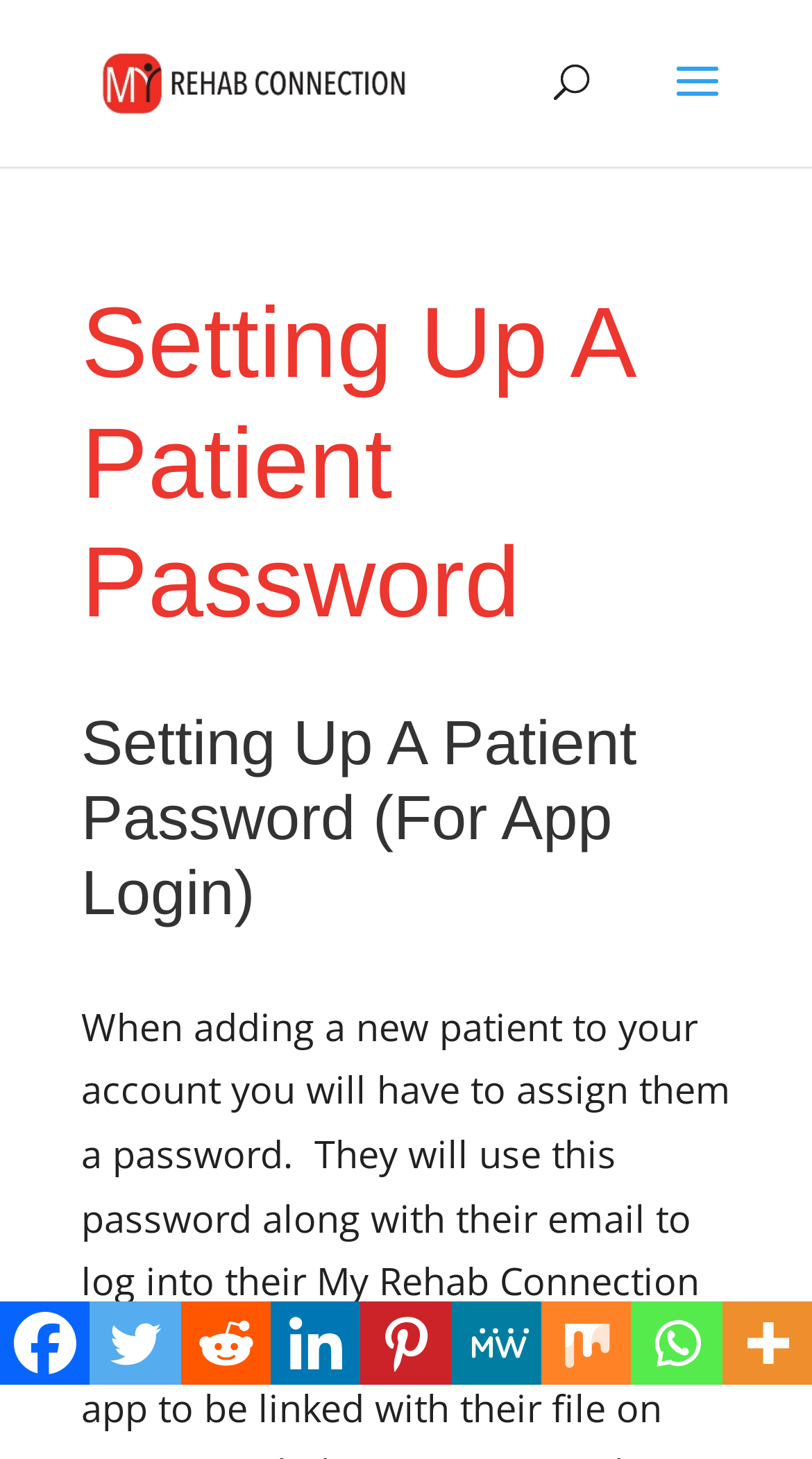Locate the bounding box coordinates of the clickable area to execute the instruction: "read Setting Up A Patient Password heading". Provide the coordinates as four float numbers between 0 and 1, represented as [left, top, right, bottom].

[0.1, 0.196, 0.9, 0.456]